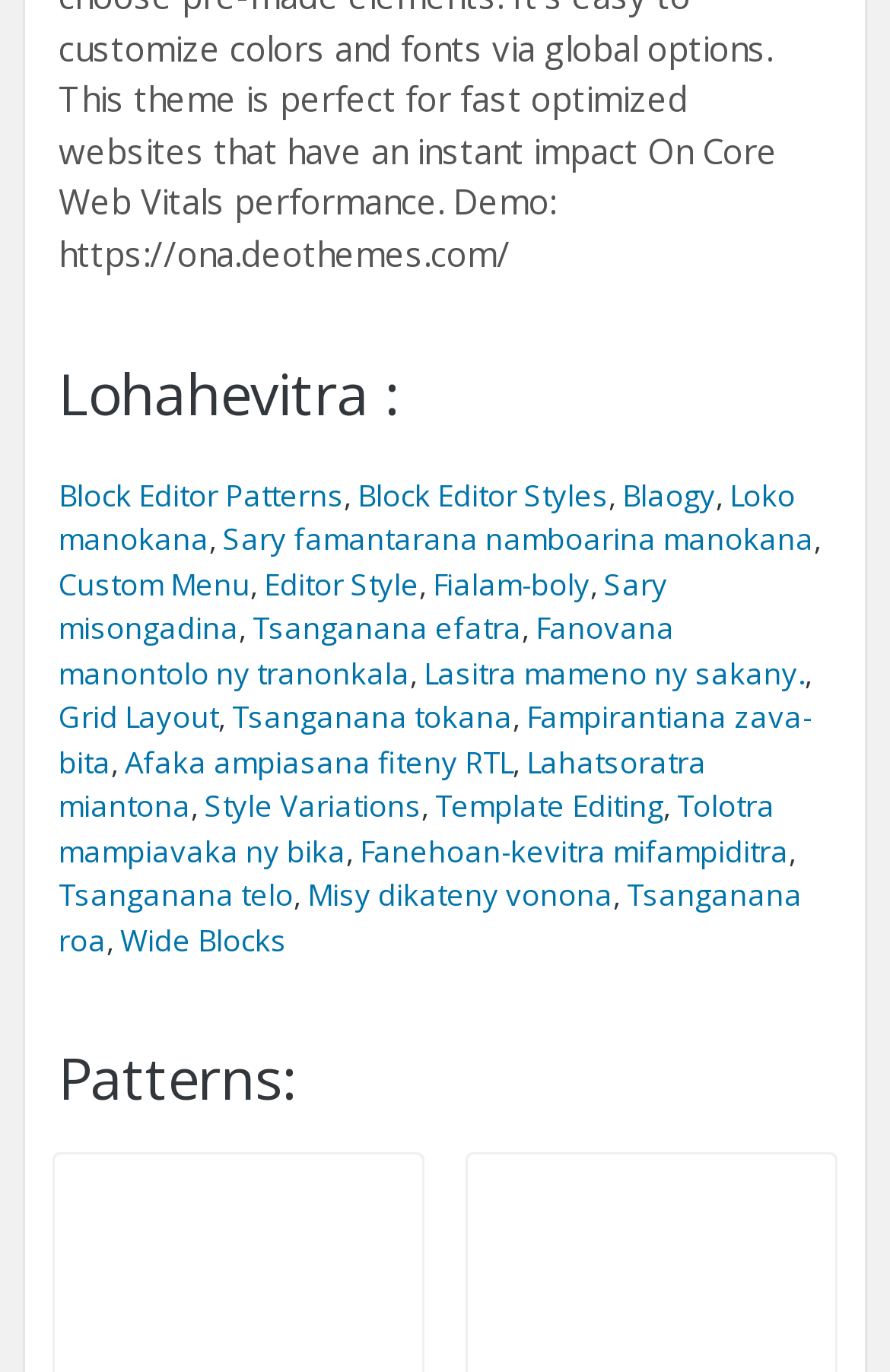What is the title of the second section?
Please answer the question with a detailed and comprehensive explanation.

The second section of the webpage has a title 'Patterns:' which is a heading element located at the top of the section with a bounding box of [0.066, 0.756, 0.934, 0.818].